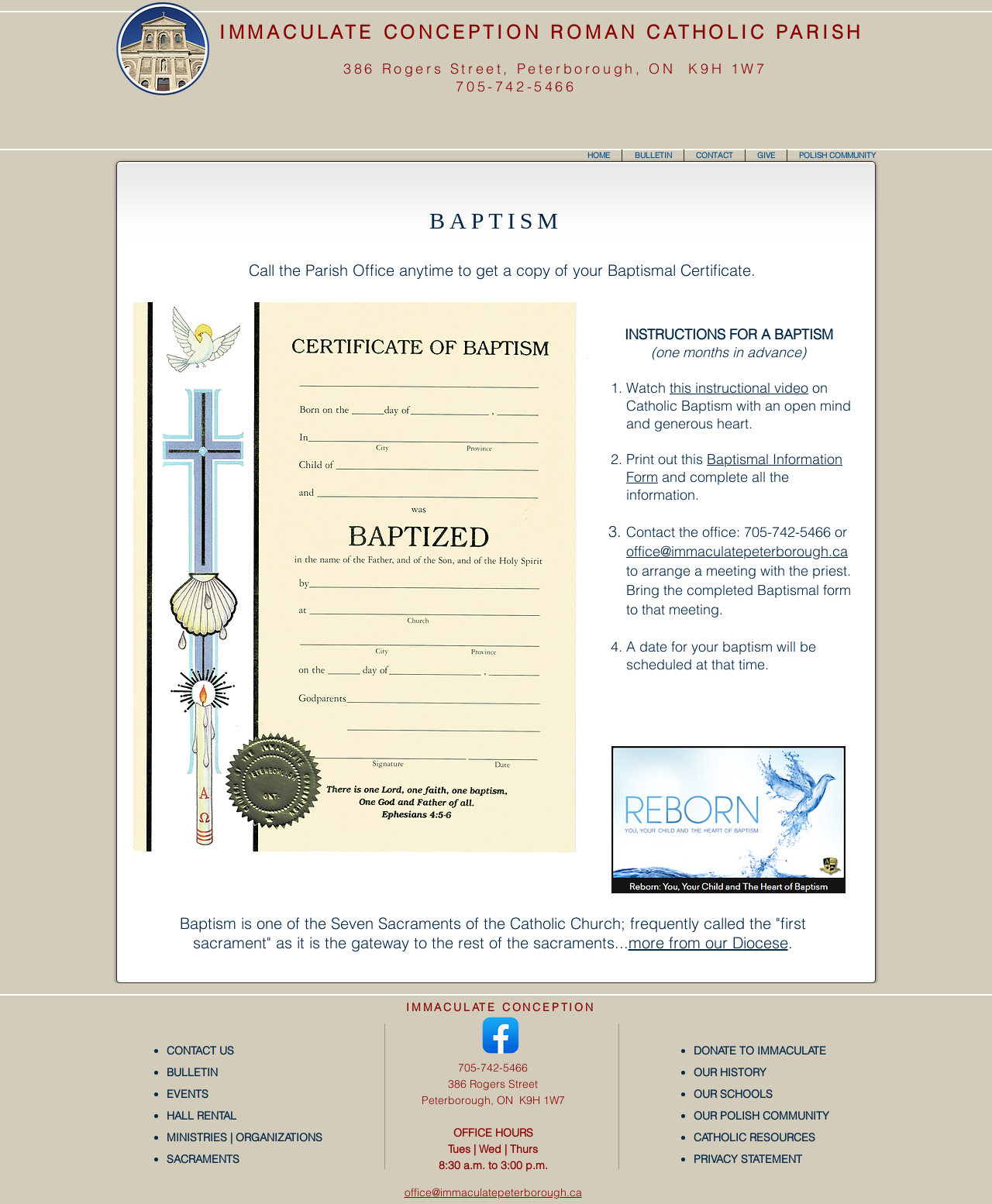Return the bounding box coordinates of the UI element that corresponds to this description: "more from our Diocese". The coordinates must be given as four float numbers in the range of 0 and 1, [left, top, right, bottom].

[0.633, 0.775, 0.794, 0.791]